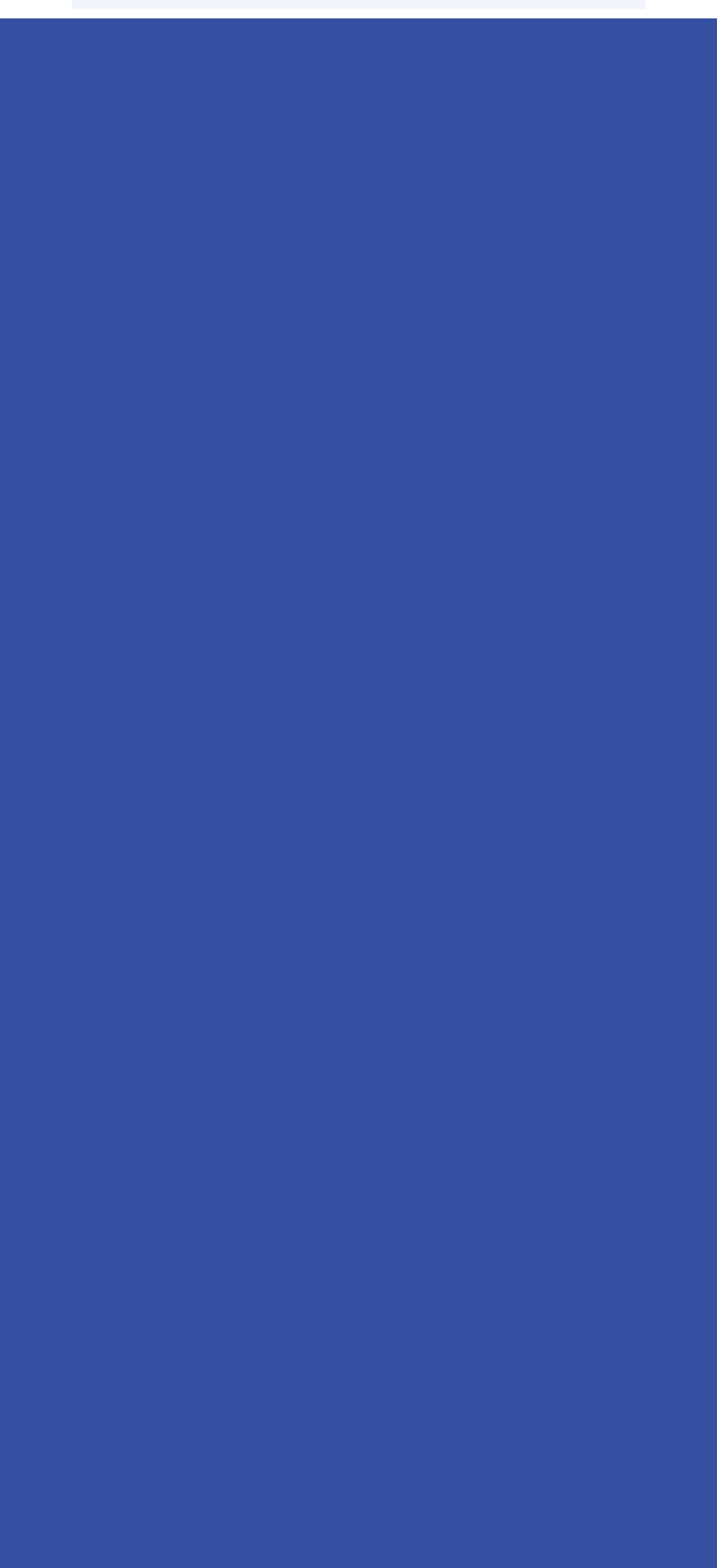How many social media links are present?
Based on the image, provide a one-word or brief-phrase response.

4